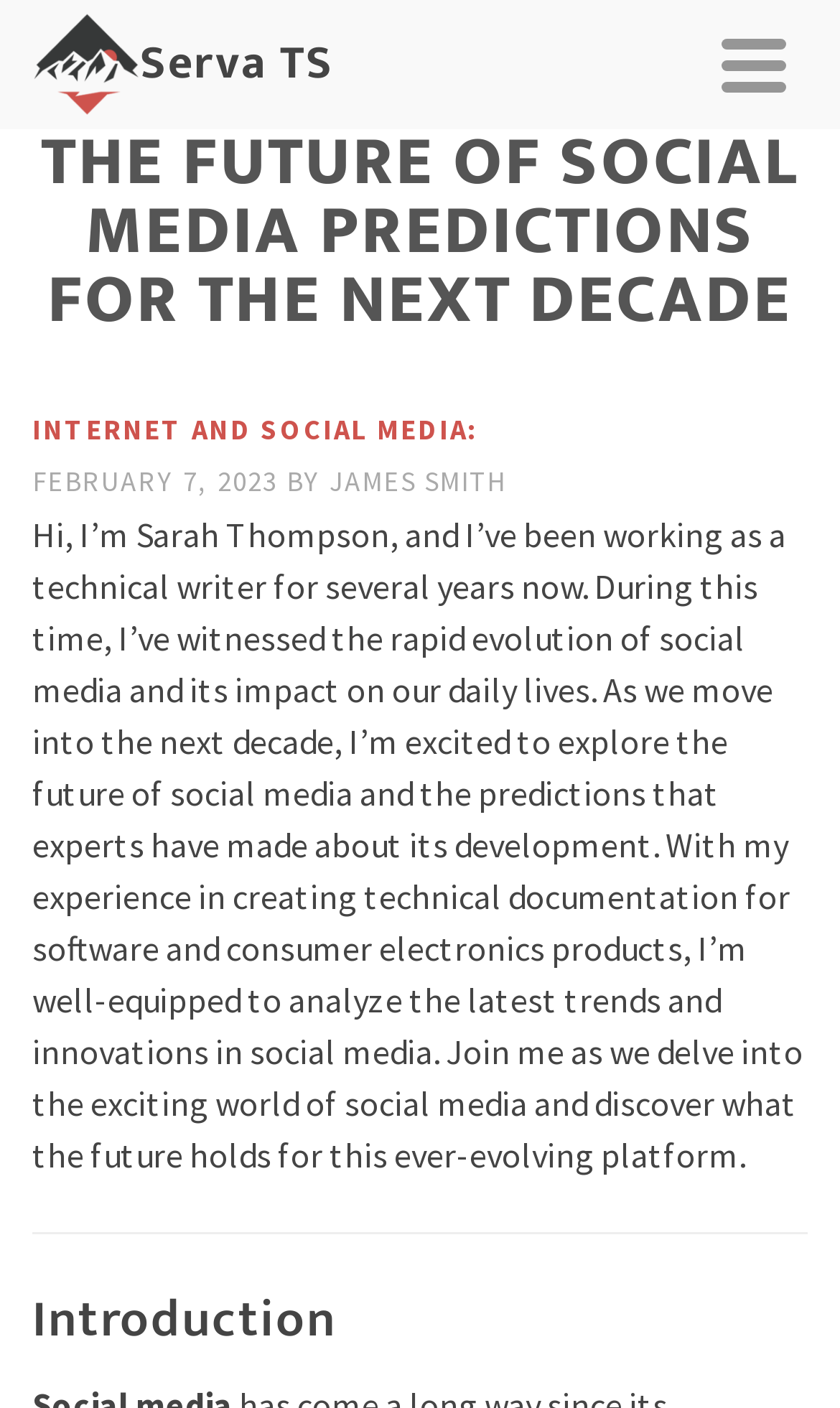What is the topic of the article?
Craft a detailed and extensive response to the question.

The topic of the article can be inferred from the heading 'THE FUTURE OF SOCIAL MEDIA PREDICTIONS FOR THE NEXT DECADE' and the text that follows, which discusses the evolution of social media and its impact on daily lives.